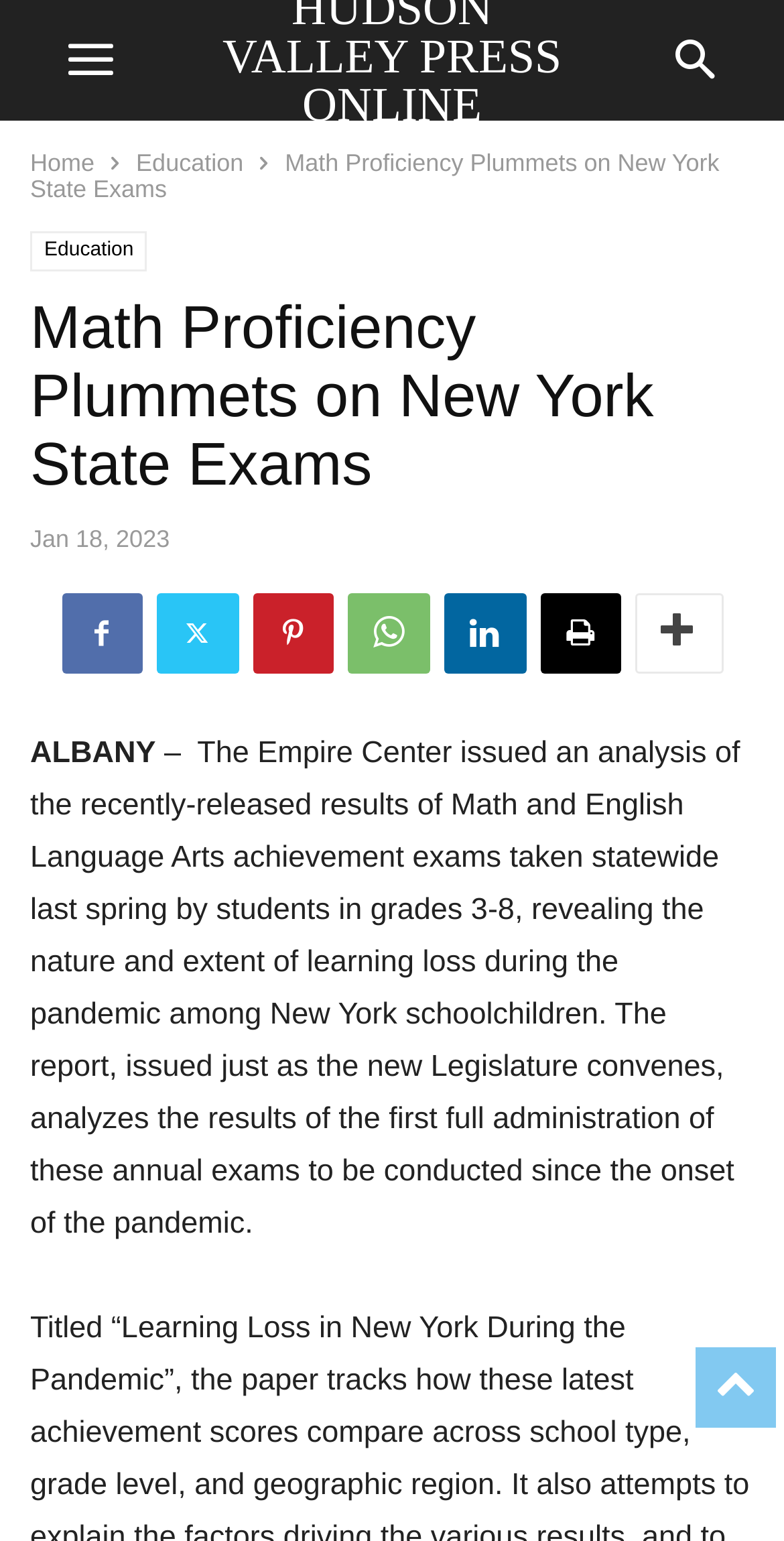What is the location mentioned in the article?
Make sure to answer the question with a detailed and comprehensive explanation.

The location mentioned in the article is ALBANY, which is indicated by the StaticText element with the text 'ALBANY' at coordinates [0.038, 0.478, 0.199, 0.5].